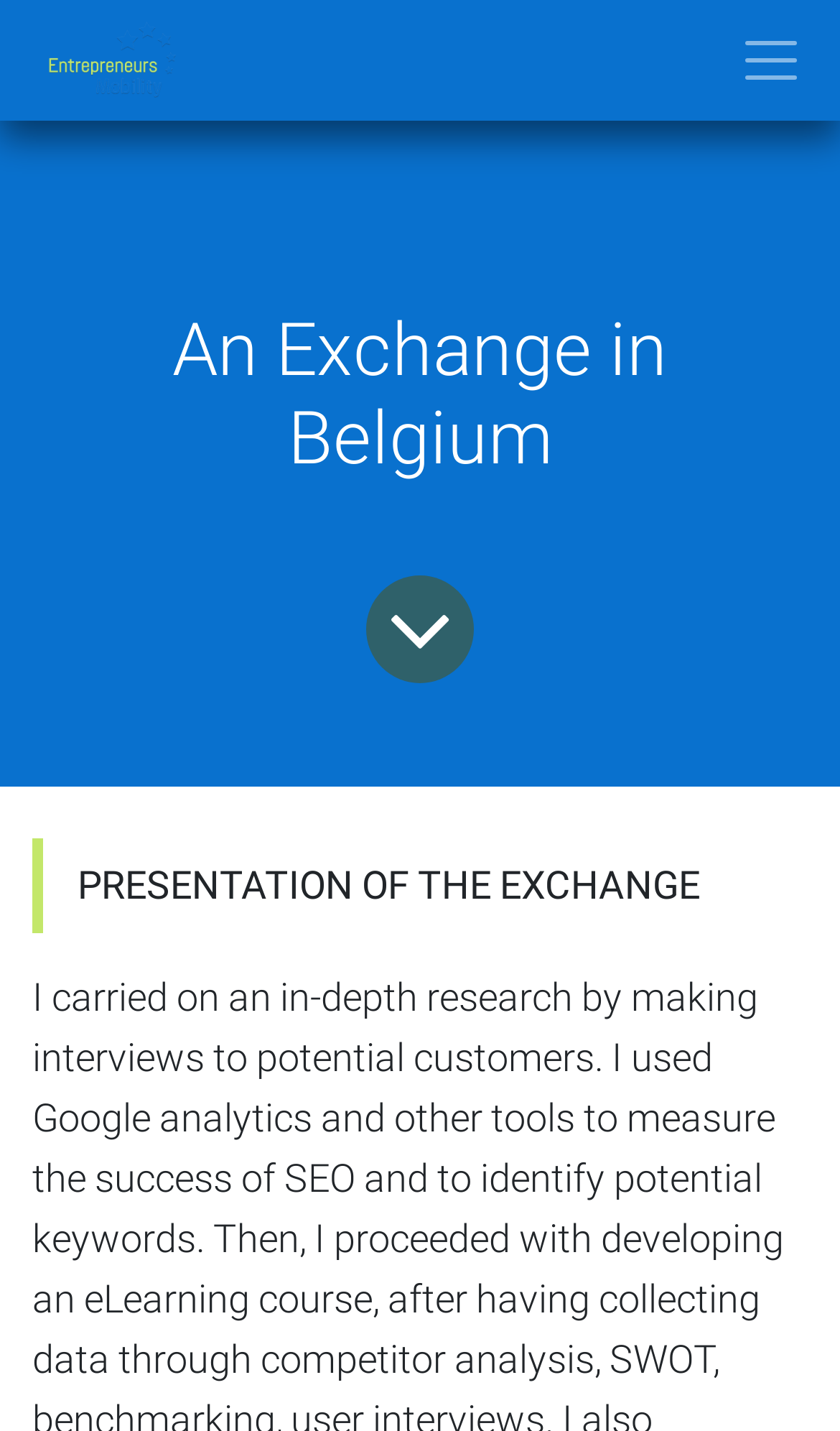What is the title of the blockquote section?
Give a detailed and exhaustive answer to the question.

The blockquote section is located at the middle of the webpage, and it has a static text element with the title 'PRESENTATION OF THE EXCHANGE'.